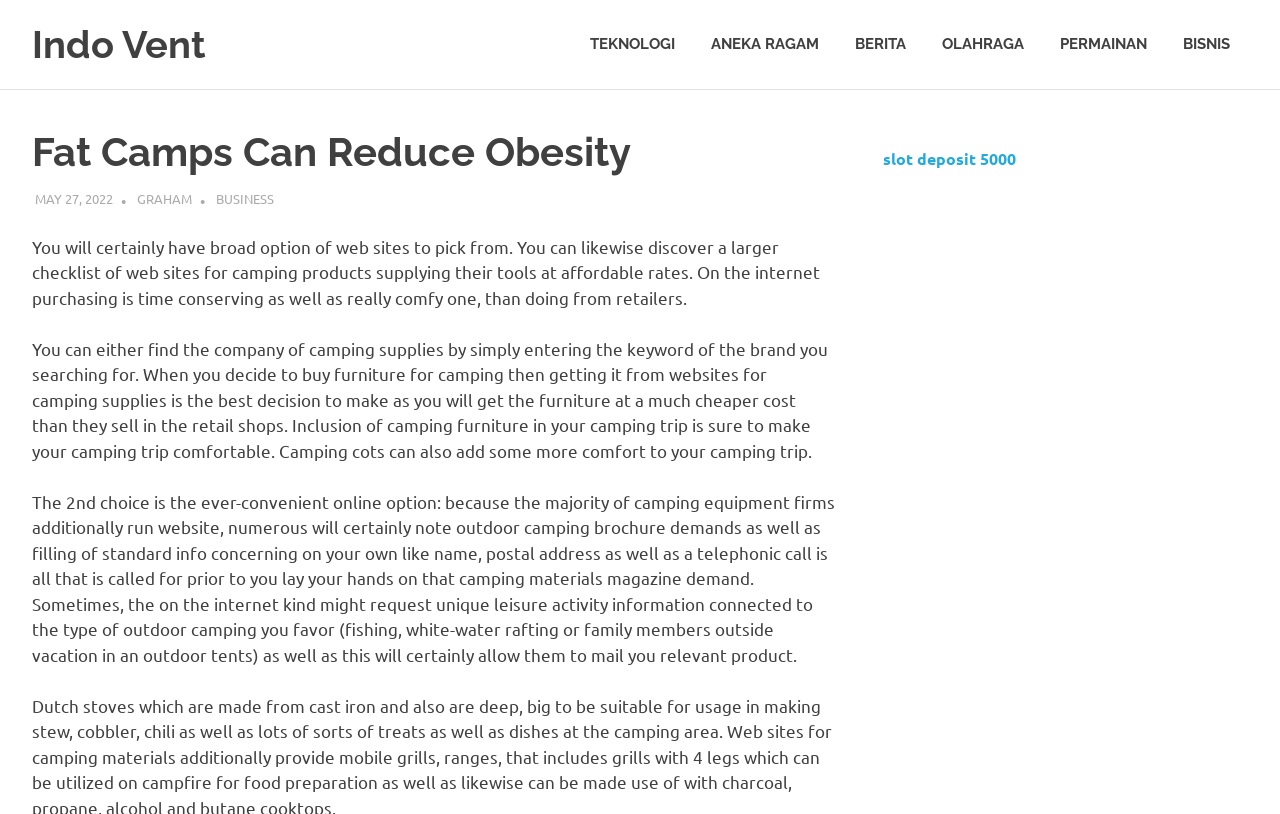Refer to the screenshot and give an in-depth answer to this question: What is the topic of the article?

I determined the topic of the article by looking at the heading element with the text 'Fat Camps Can Reduce Obesity' and inferring that the article is about fat camps and their relation to obesity.